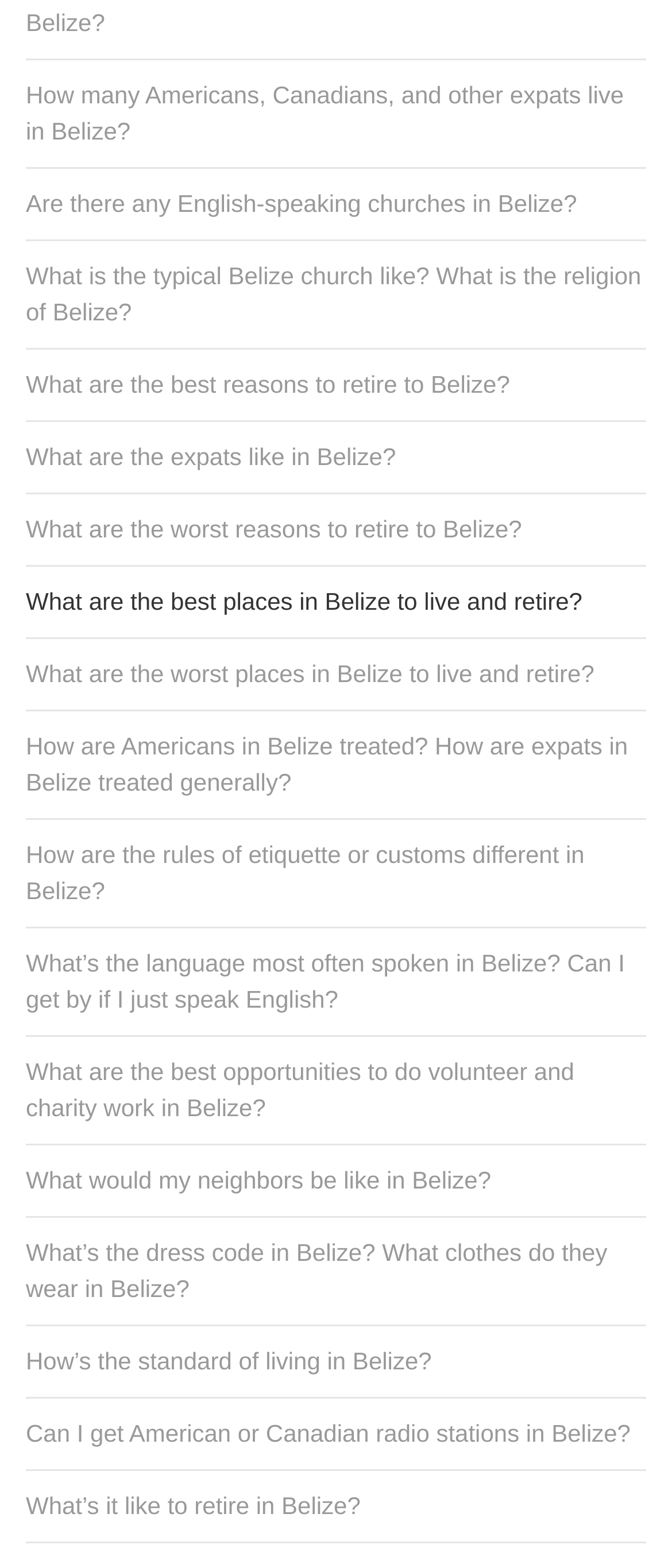Can you show the bounding box coordinates of the region to click on to complete the task described in the instruction: "Check 'How’s the standard of living in Belize?'"?

[0.038, 0.852, 0.962, 0.886]